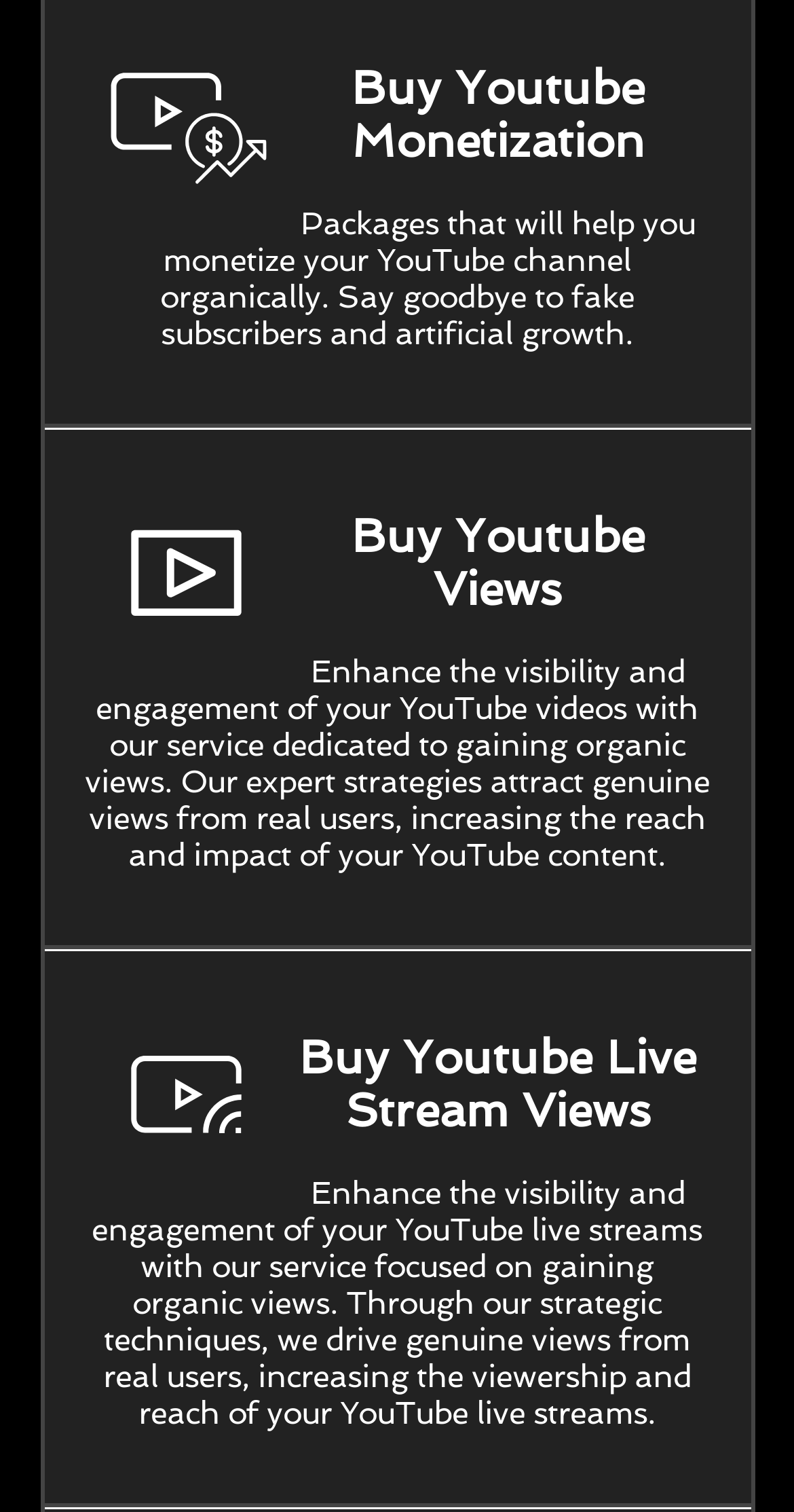Please provide a comprehensive answer to the question based on the screenshot: What is the main purpose of this website?

The website appears to offer services to help YouTube creators monetize their channels, gain organic views, and increase engagement. The presence of links and headings related to YouTube monetization, views, and live stream views suggests that the website's primary purpose is to provide these services.